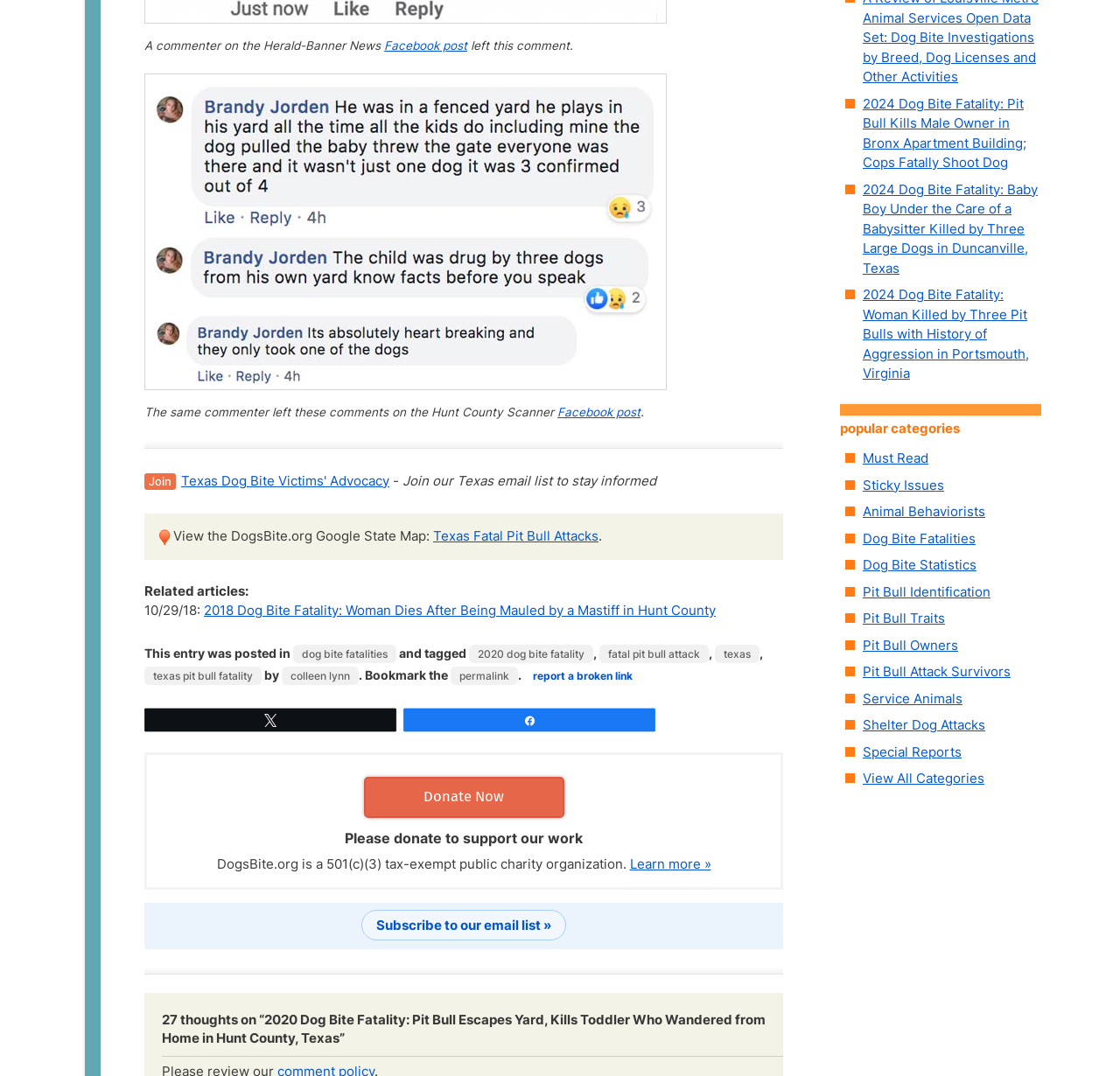What is the topic of the article?
Using the image, respond with a single word or phrase.

Dog bite fatality